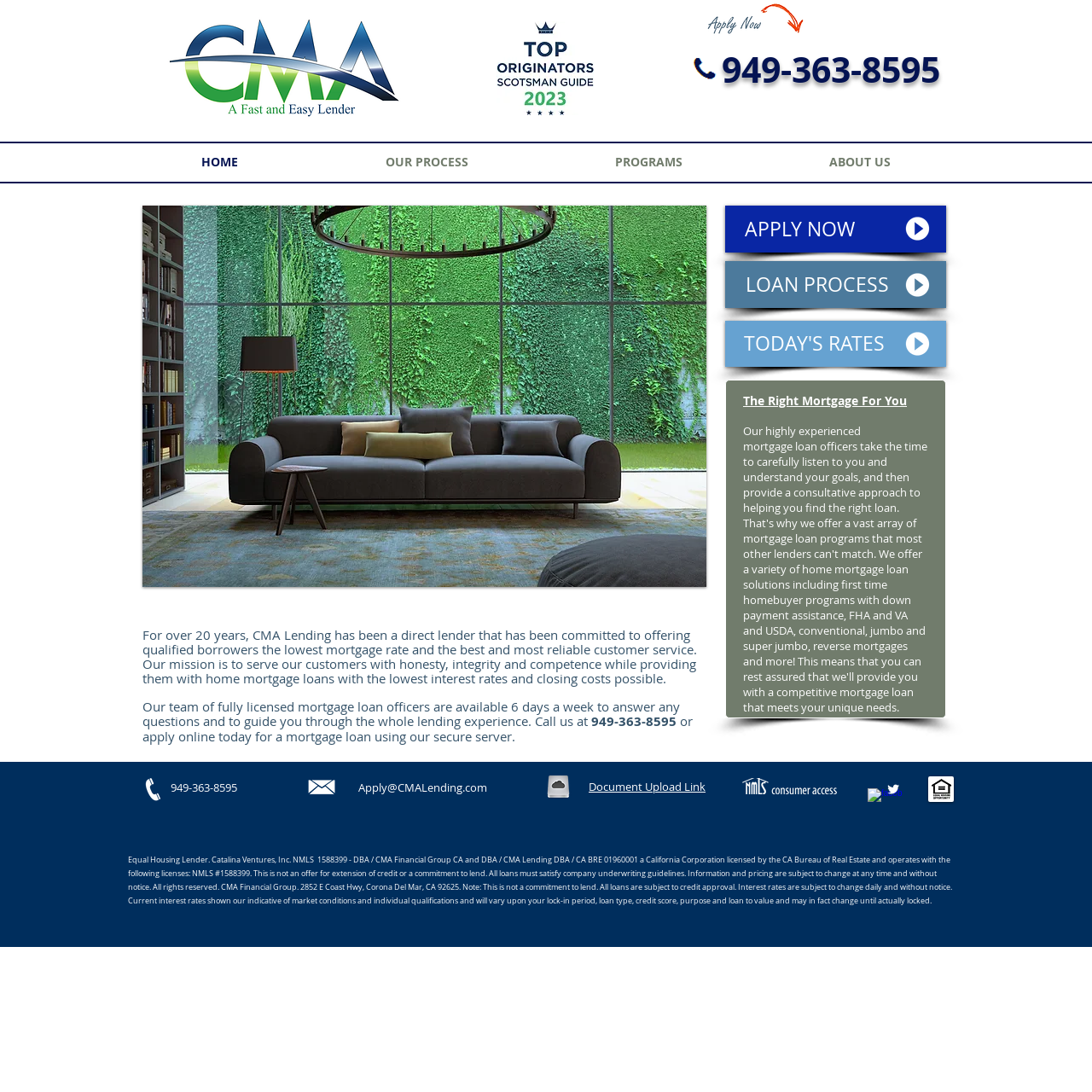Can you specify the bounding box coordinates of the area that needs to be clicked to fulfill the following instruction: "Call the phone number"?

[0.661, 0.041, 0.872, 0.086]